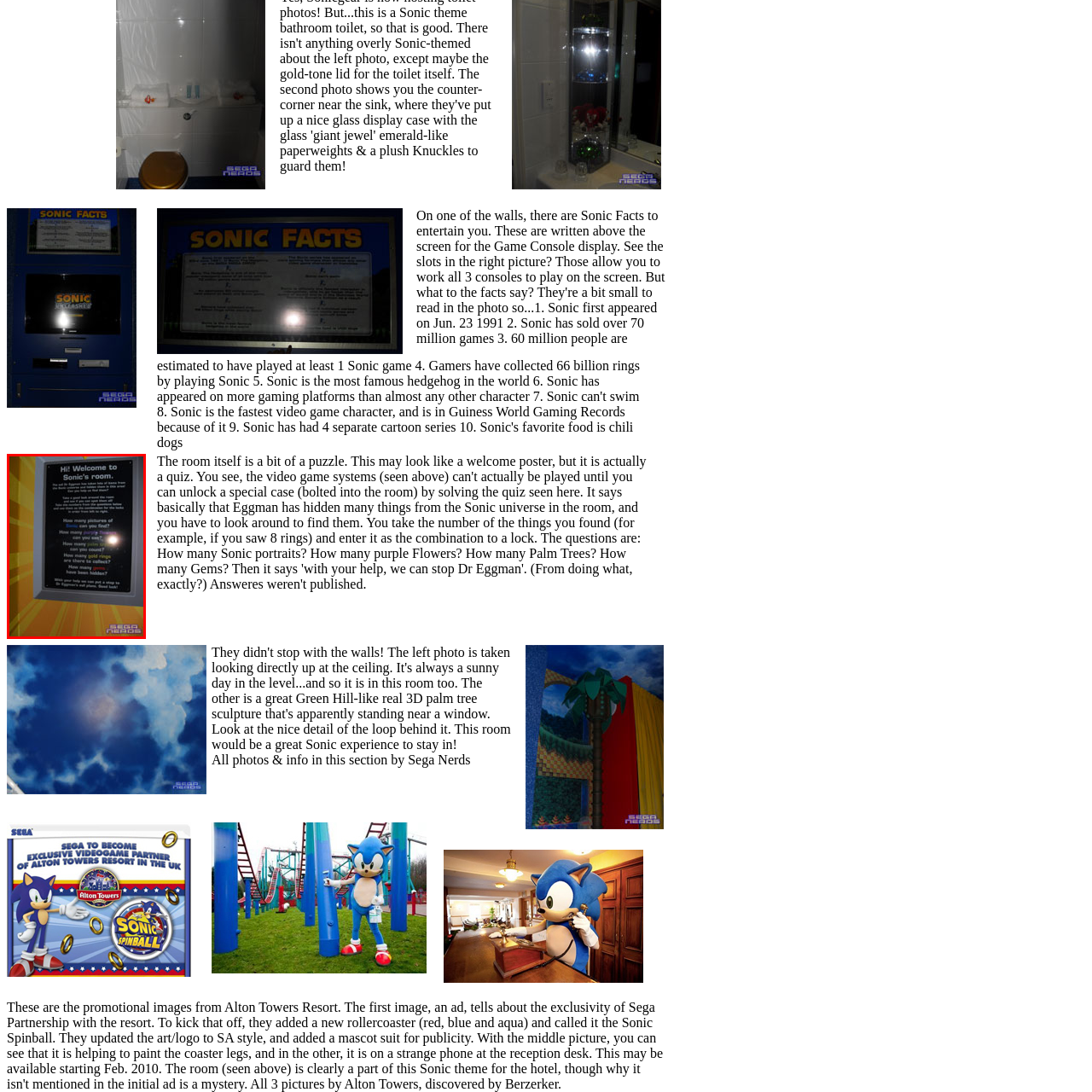Offer a detailed account of what is shown inside the red bounding box.

The image features a colorful welcome poster in Sonic's room, designed to engage visitors with a fun quiz. This interactive element prompts guests to solve a series of questions related to the Sonic the Hedgehog universe. The poster reads, "Hi! Welcome to Sonic's room," and challenges users to find various items and answer related questions, such as identifying how many pictures of Sonic, rings, flowers, and other themed elements are present. It cleverly ties into the overall theme of exploration within the room, referencing a special case that can only be unlocked by solving the quiz. The bright yellow background enhances the playful aesthetic, making it an inviting centerpiece for fans of the franchise. This immersive experience serves not only to entertain but also to engage guests in the lore of Sonic while they search for hidden treasures.